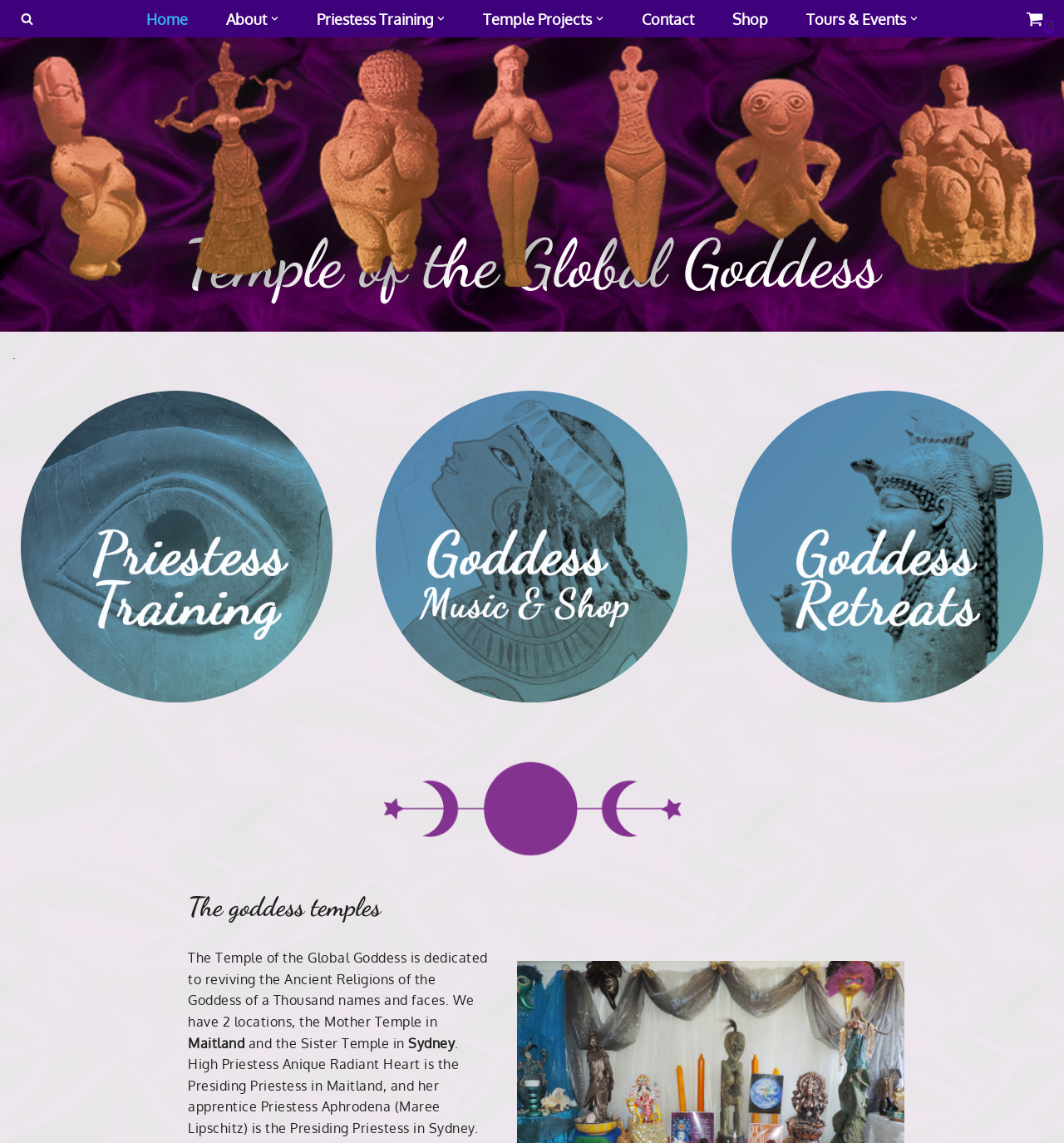Identify the bounding box coordinates of the area you need to click to perform the following instruction: "Go to the Home page".

[0.138, 0.006, 0.177, 0.027]